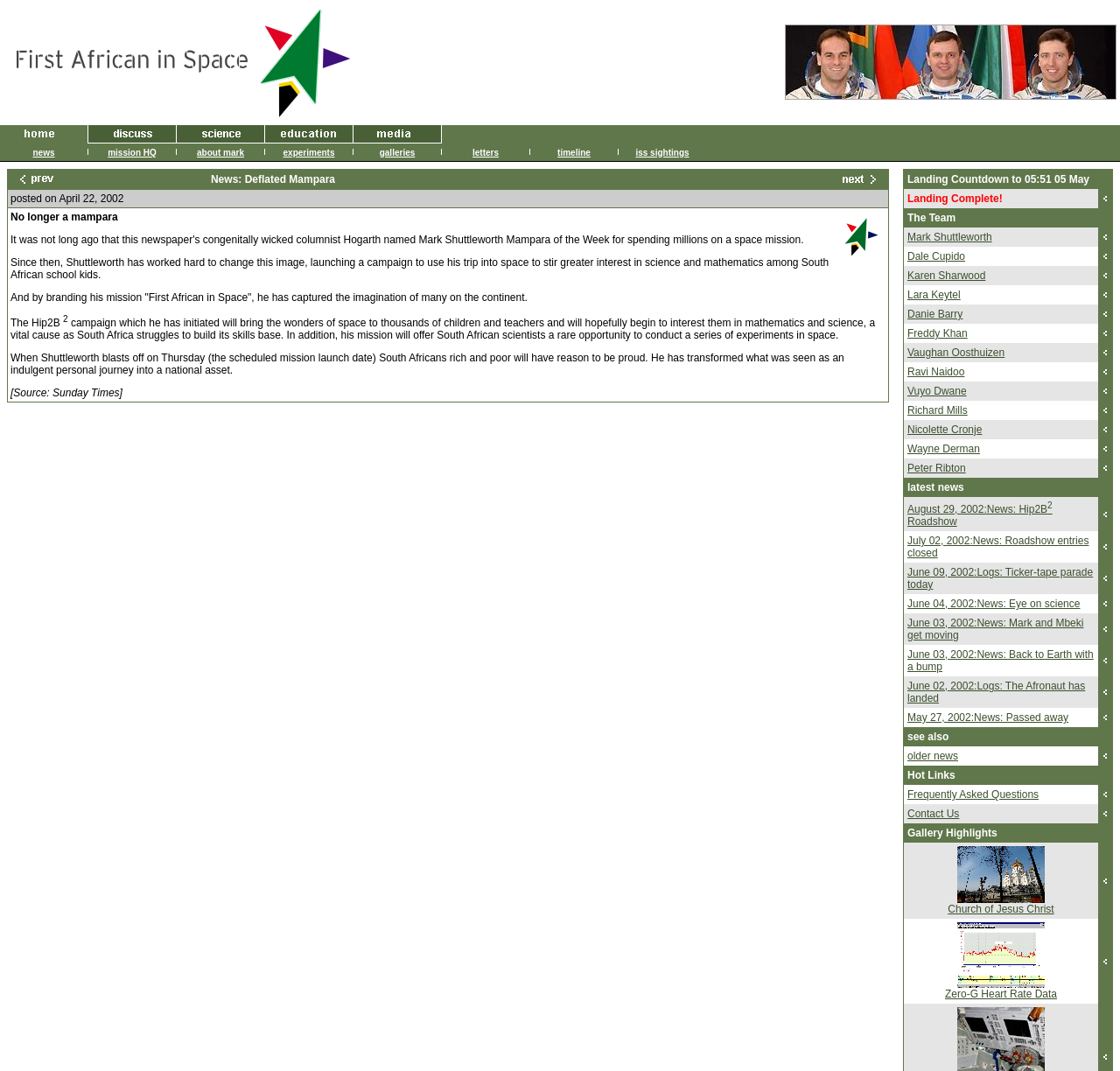Indicate the bounding box coordinates of the element that must be clicked to execute the instruction: "View current edition". The coordinates should be given as four float numbers between 0 and 1, i.e., [left, top, right, bottom].

None